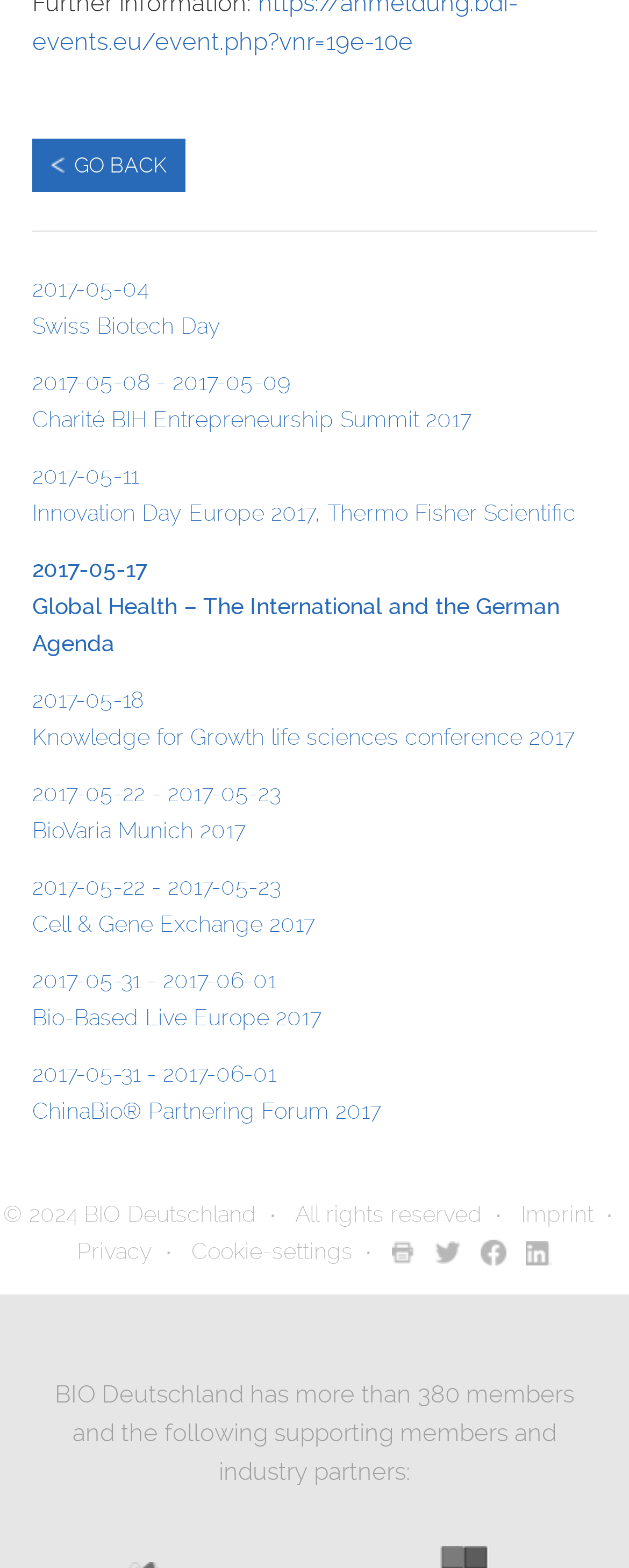What is the purpose of the webpage?
Based on the screenshot, provide a one-word or short-phrase response.

listing events